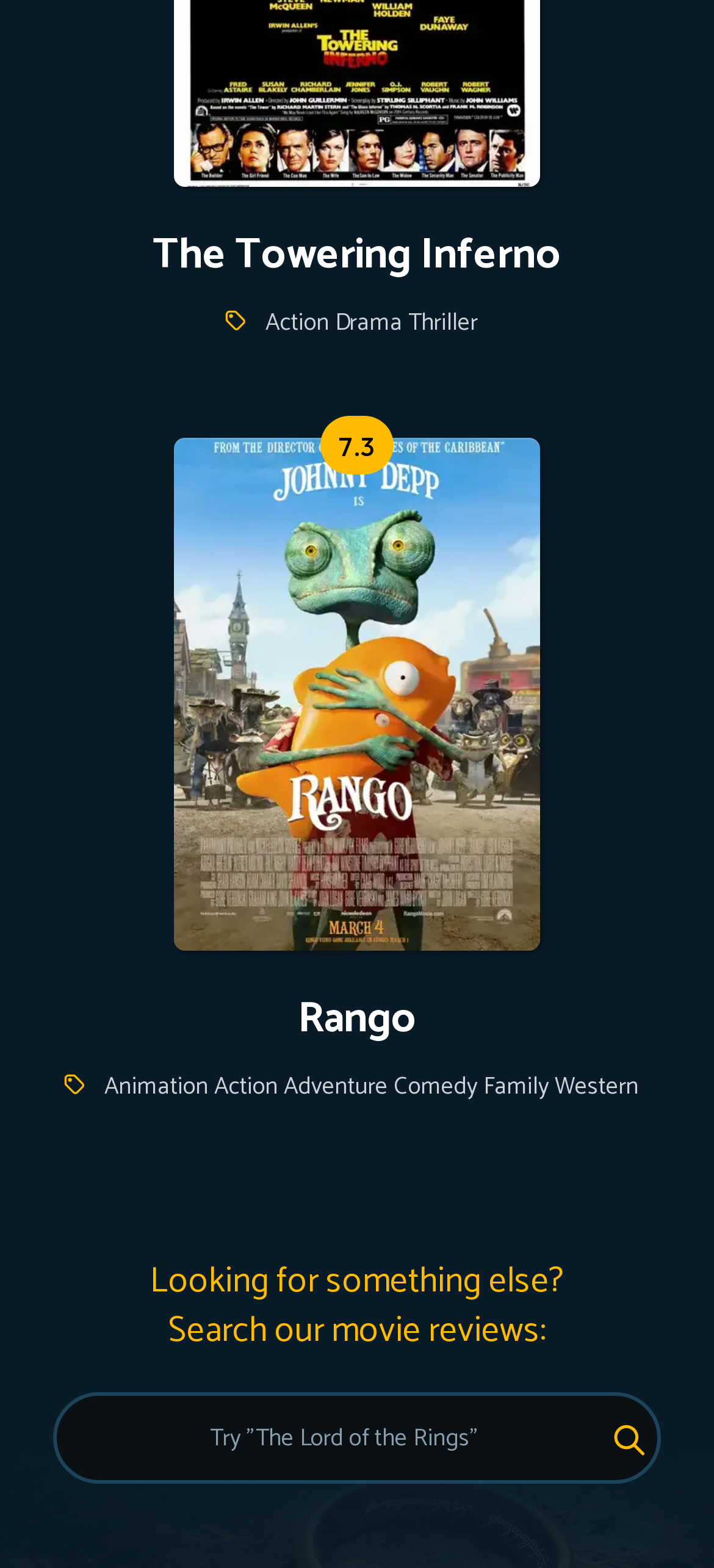Kindly determine the bounding box coordinates for the clickable area to achieve the given instruction: "Browse movies under Action genre".

[0.372, 0.195, 0.462, 0.218]